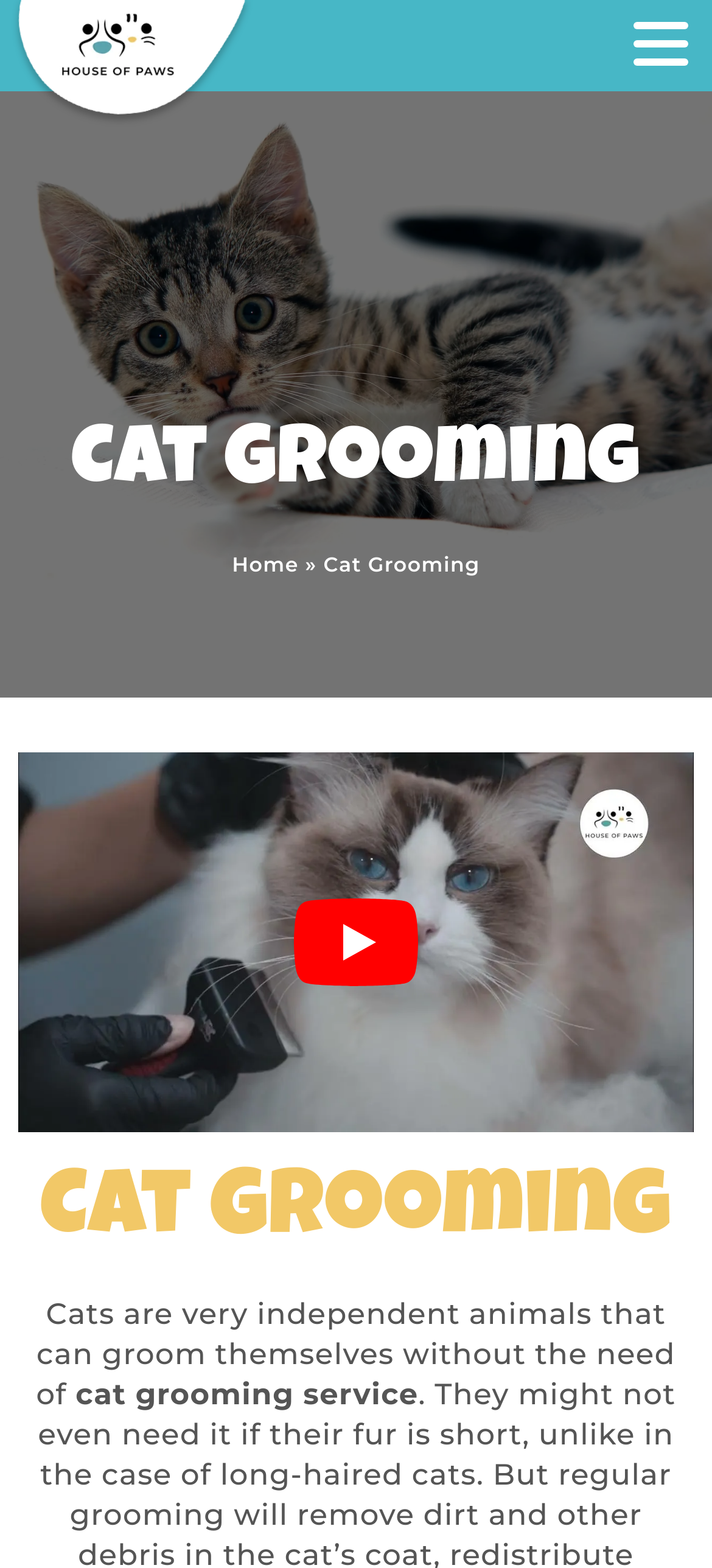Provide your answer to the question using just one word or phrase: Is the service mobile?

Yes